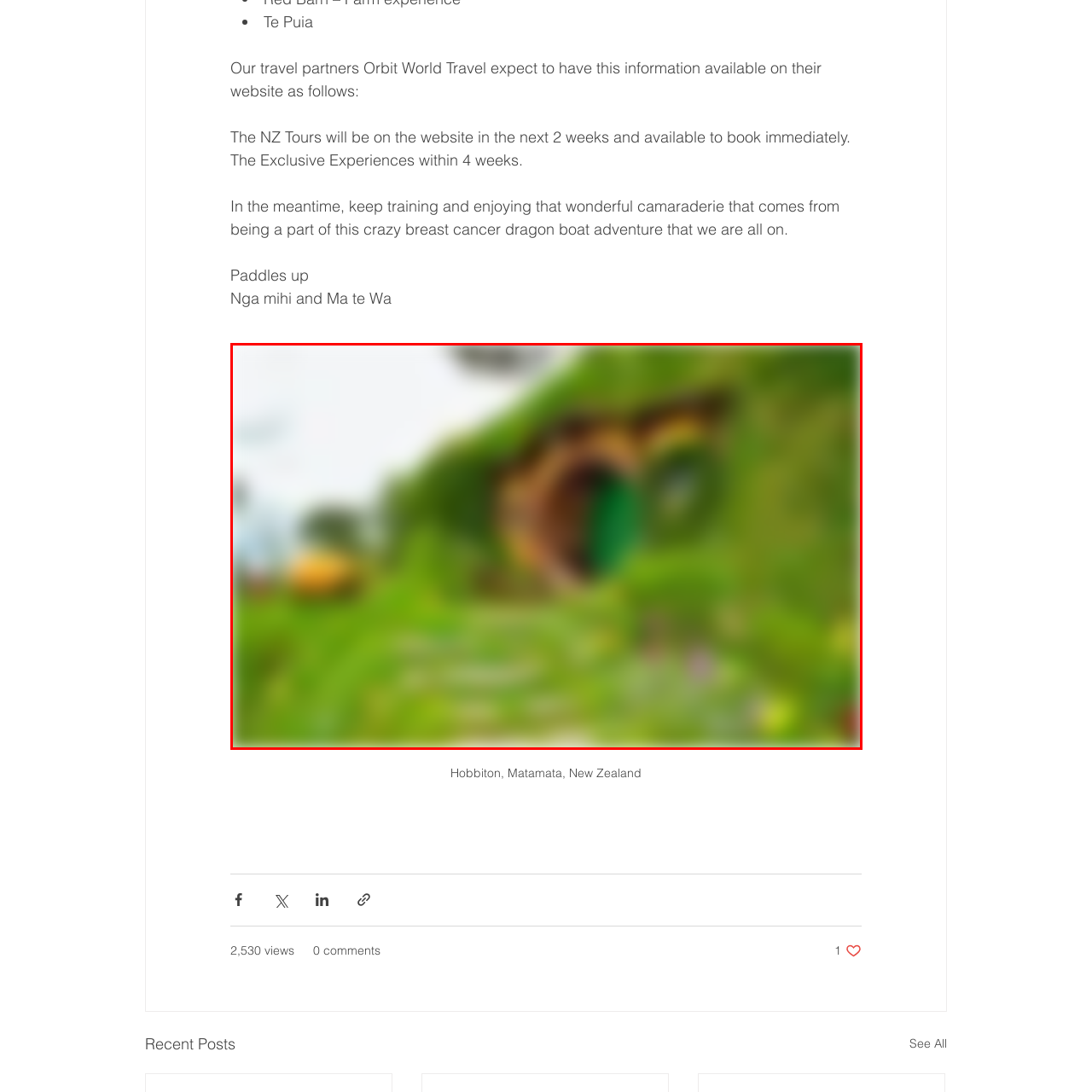What is the shape of the door of a Hobbit hole?
Focus on the part of the image marked with a red bounding box and deliver an in-depth answer grounded in the visual elements you observe.

The caption describes the iconic round door of a Hobbit hole, which is a distinctive feature of the Hobbiton Village.